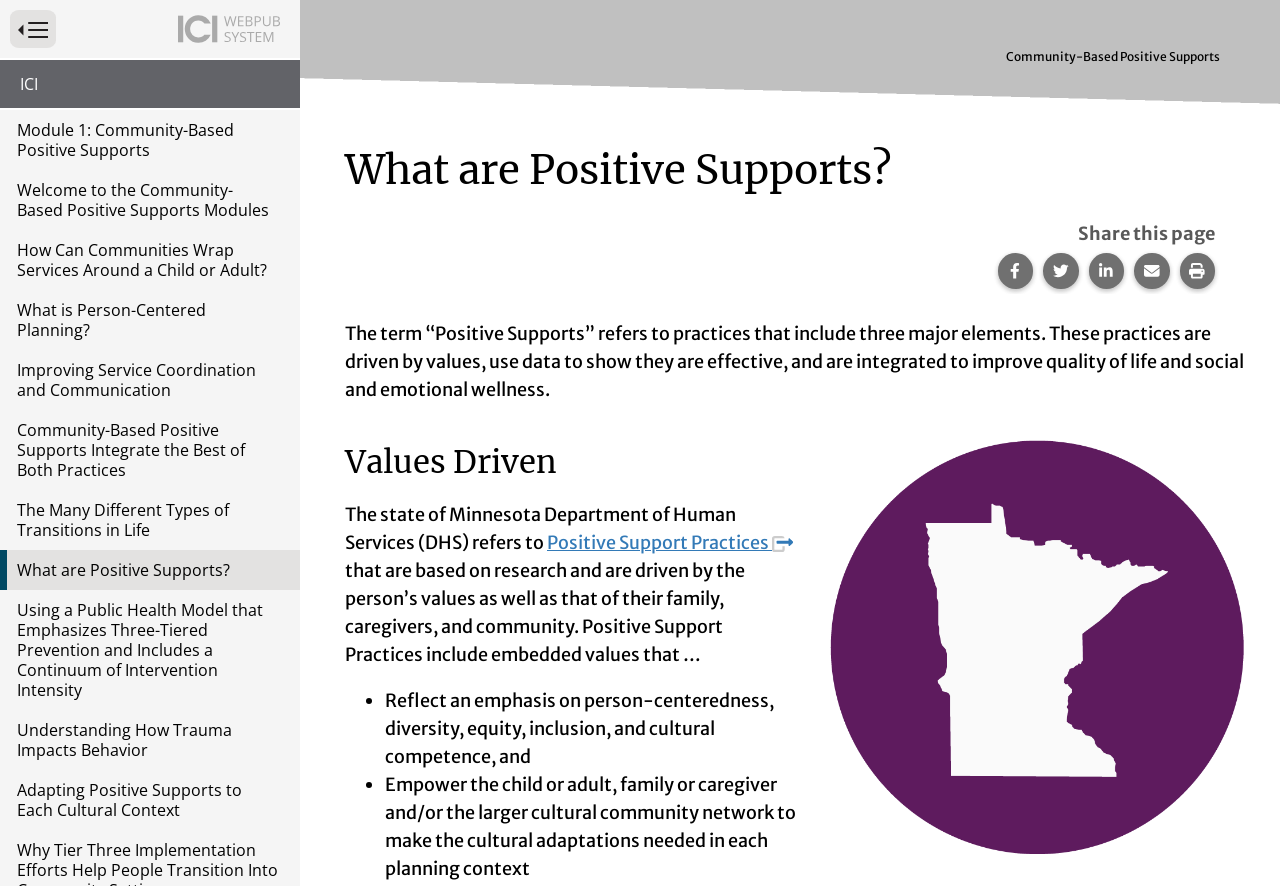Please answer the following question using a single word or phrase: 
What is the name of the department mentioned on the webpage?

Department of Human Services